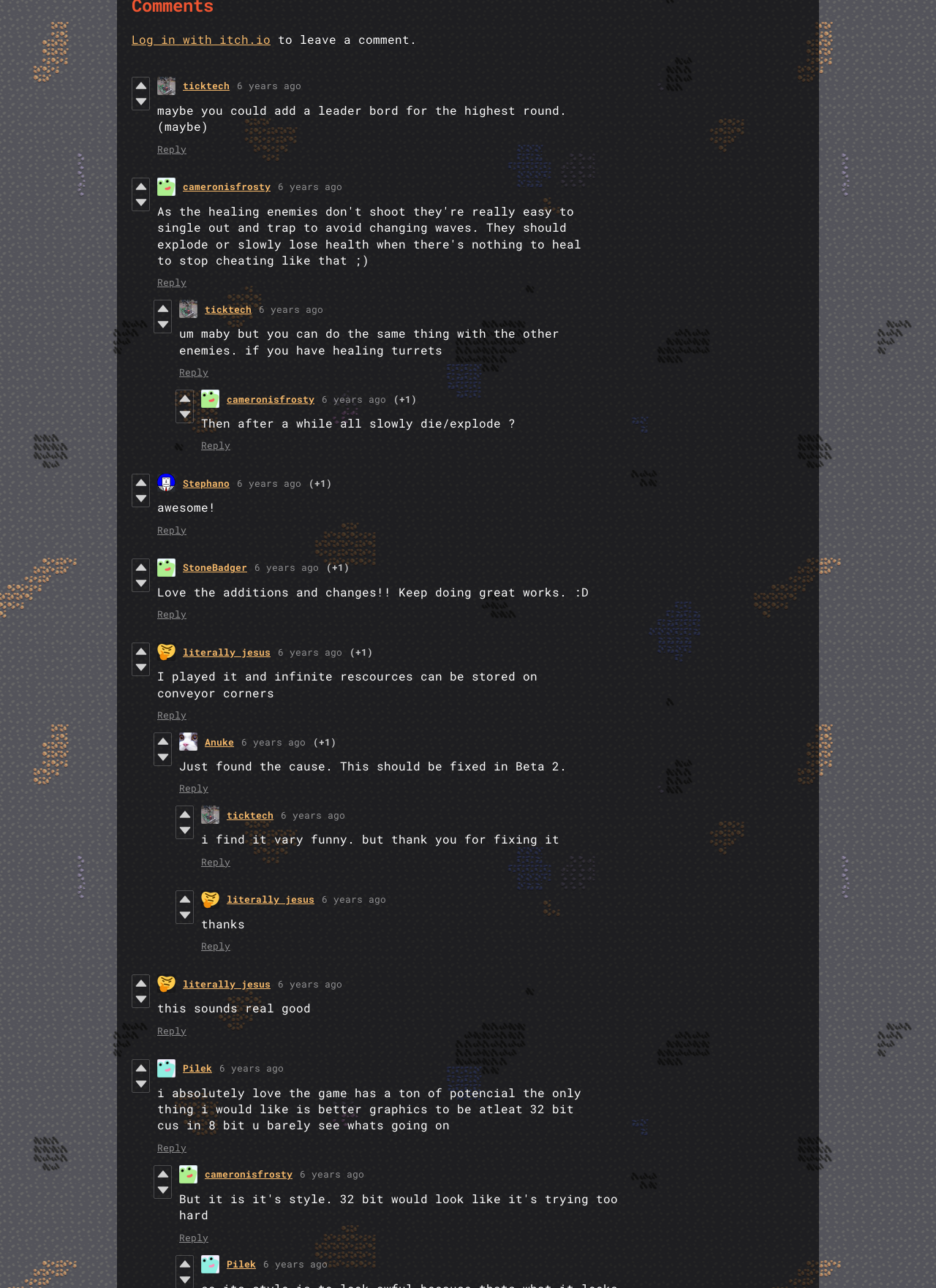Using the provided element description: "6 years ago", identify the bounding box coordinates. The coordinates should be four floats between 0 and 1 in the order [left, top, right, bottom].

[0.253, 0.37, 0.322, 0.38]